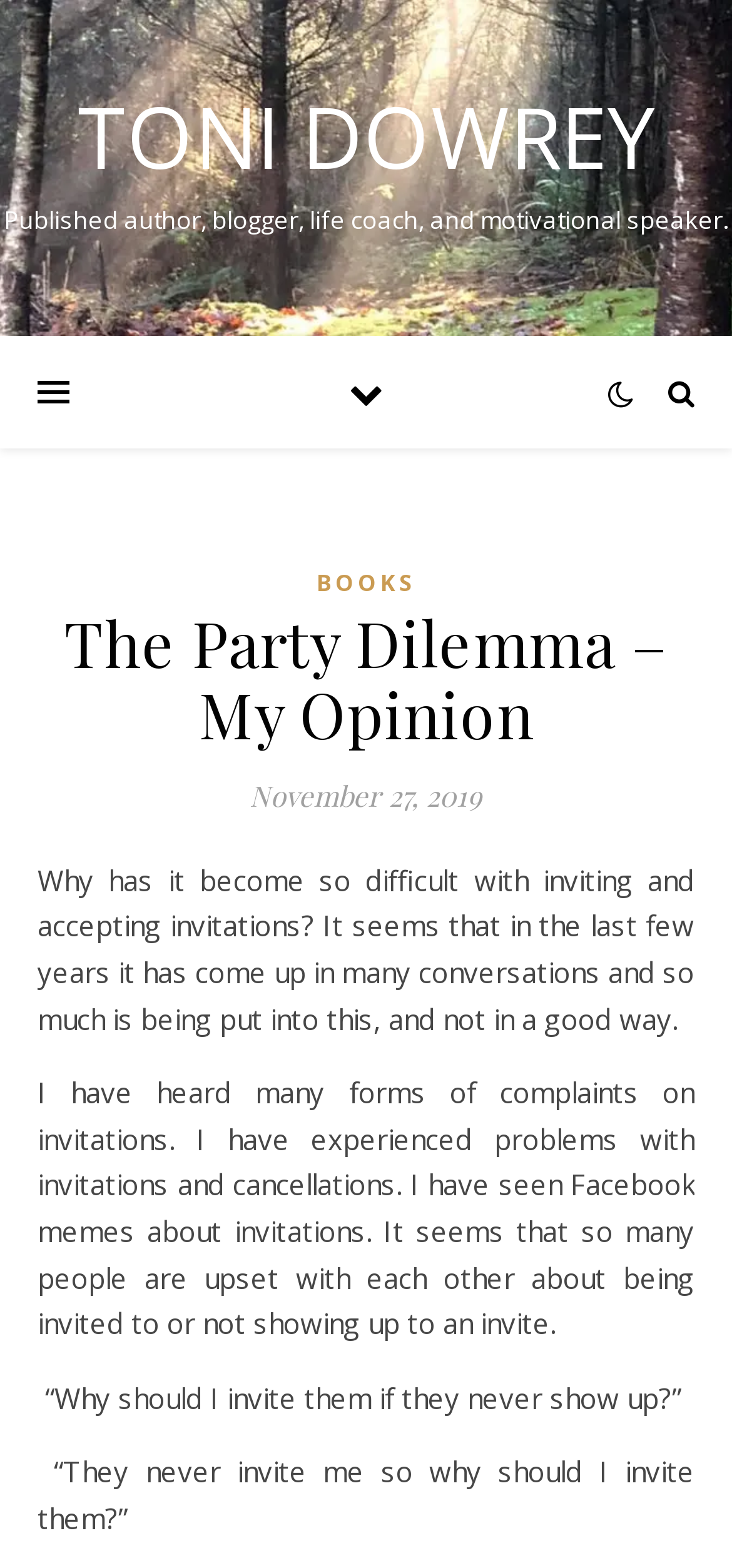What is the author's profession?
Respond to the question with a well-detailed and thorough answer.

Based on the webpage, the author's profession can be found in the StaticText element with the text 'Published author, blogger, life coach, and motivational speaker.' which is located below the link 'TONI DOWREY'.